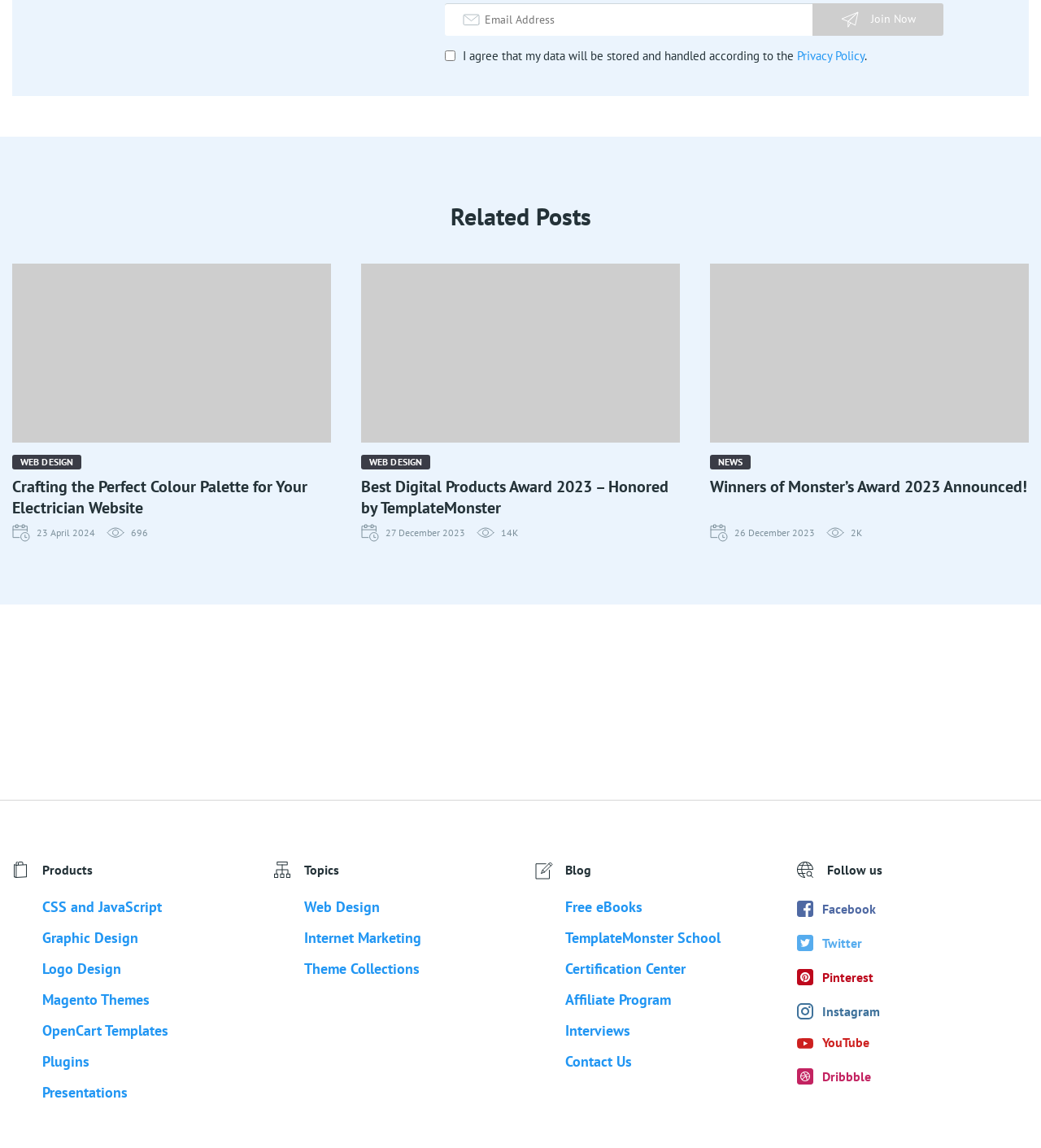Locate the bounding box coordinates of the segment that needs to be clicked to meet this instruction: "Follow on Facebook".

[0.766, 0.784, 0.842, 0.799]